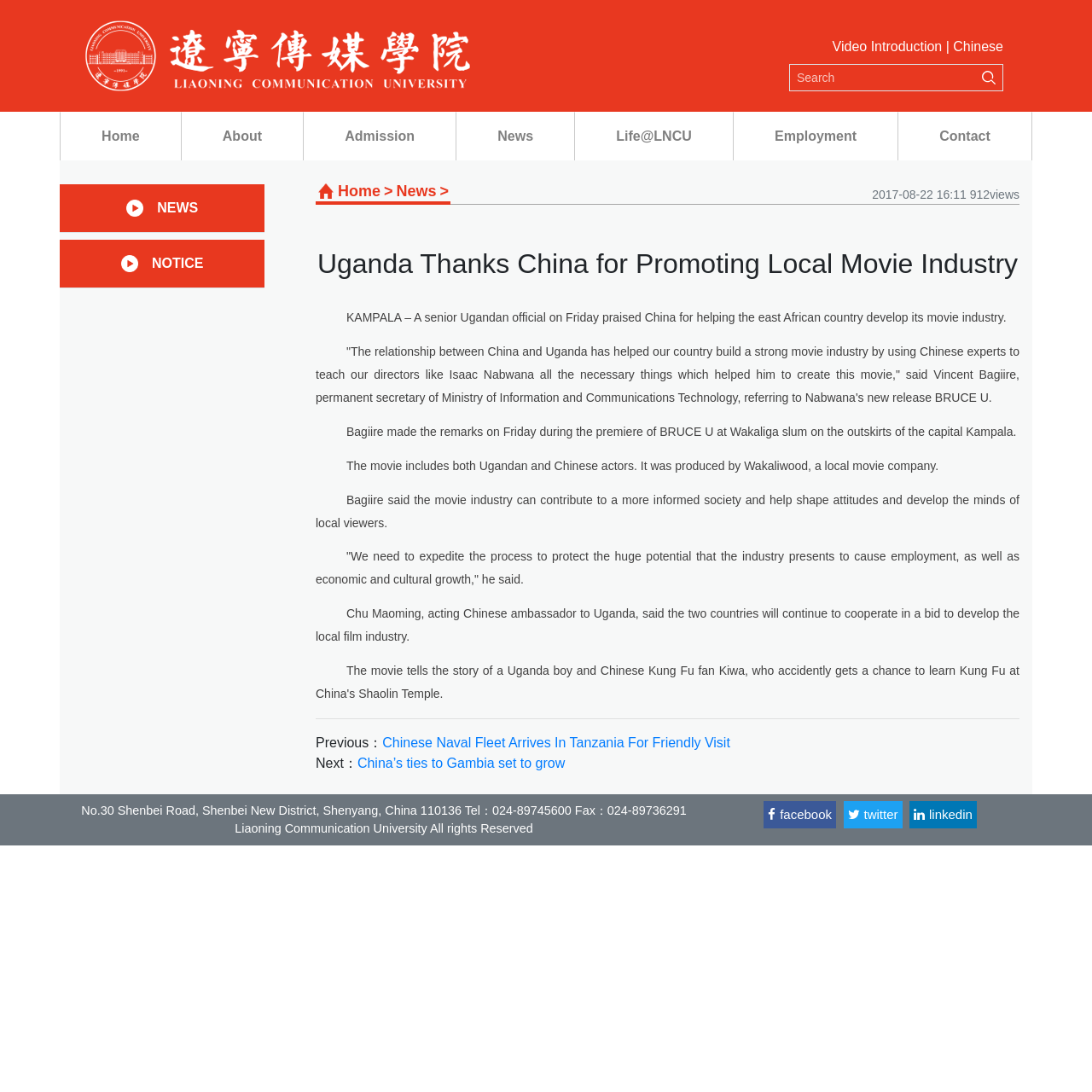Use a single word or phrase to answer the question:
What is the name of the university?

Liaoning Communication University